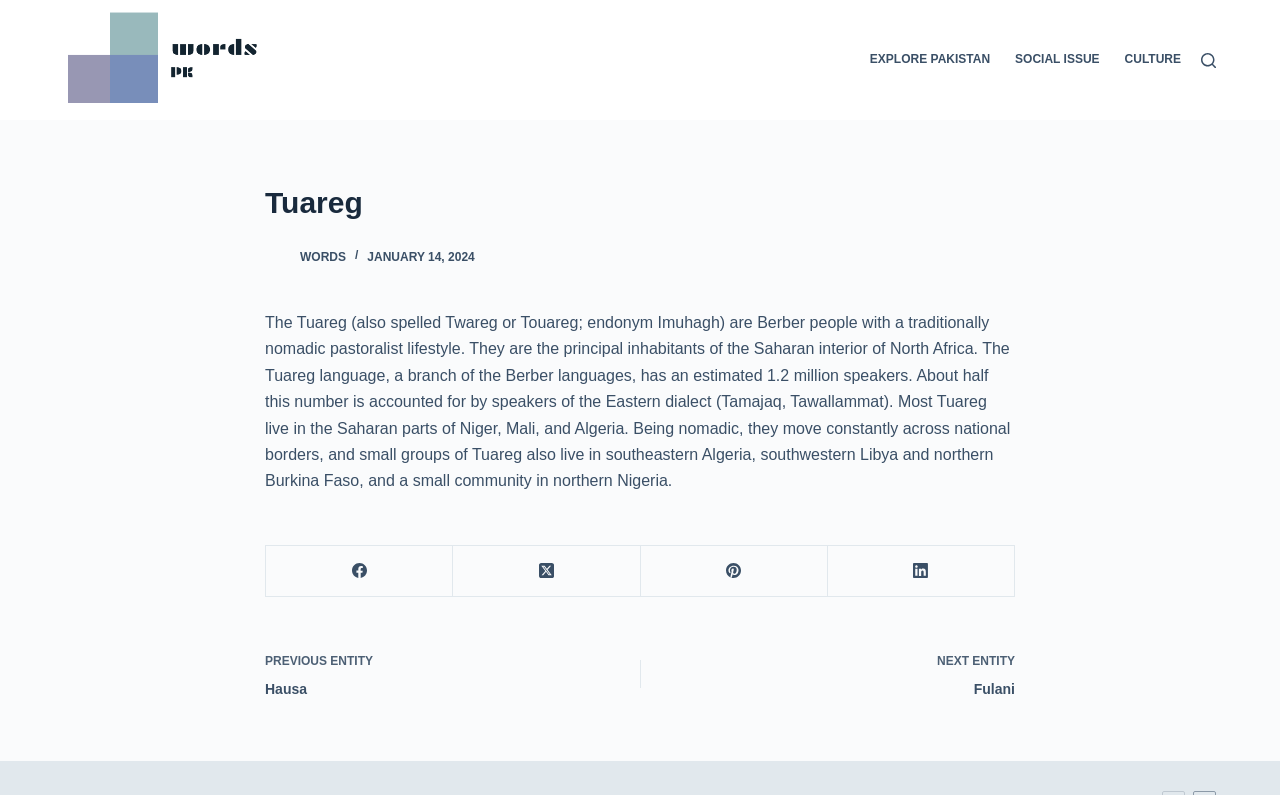Please find the bounding box coordinates in the format (top-left x, top-left y, bottom-right x, bottom-right y) for the given element description. Ensure the coordinates are floating point numbers between 0 and 1. Description: Culture

[0.869, 0.0, 0.923, 0.151]